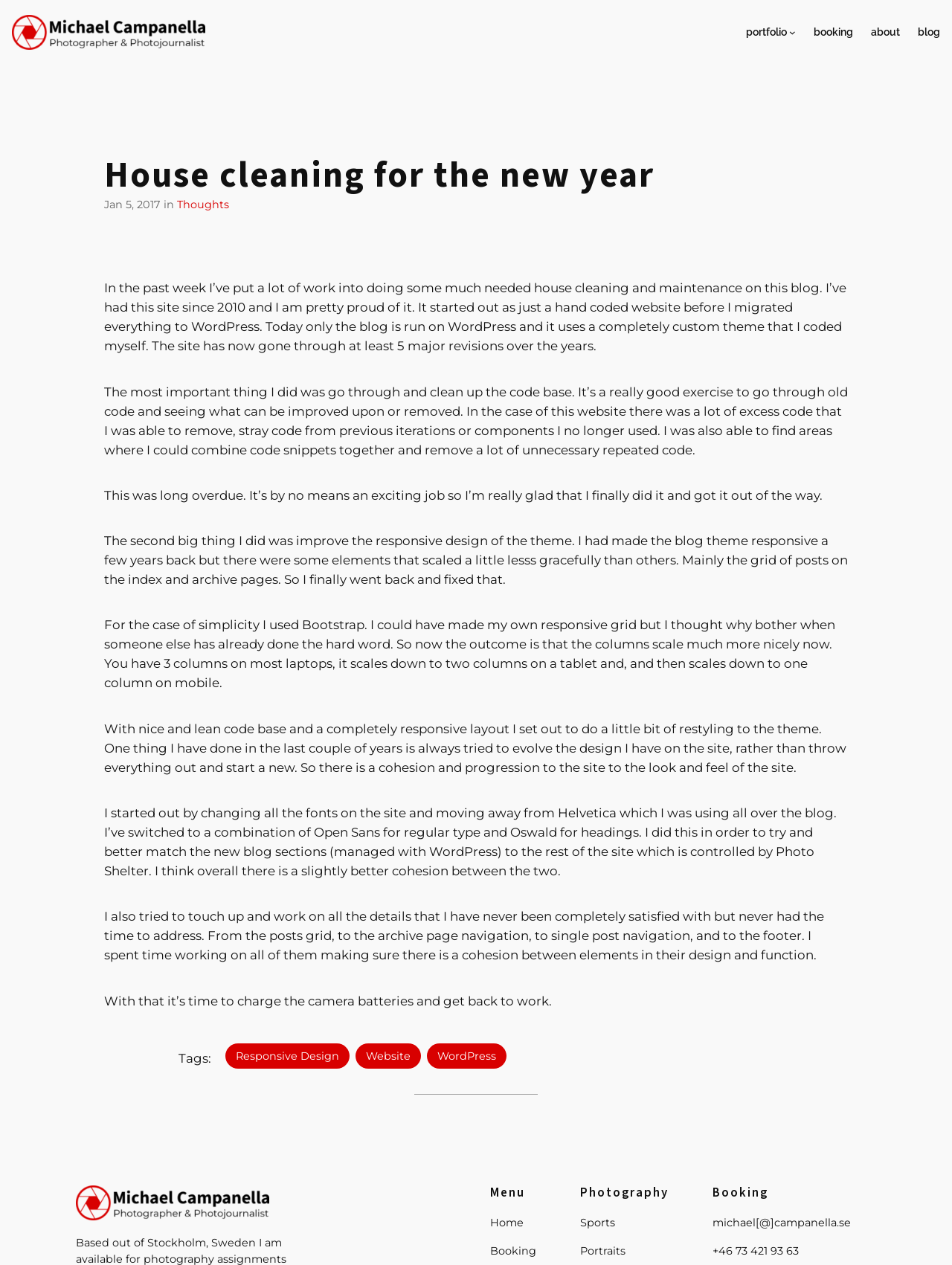What is the name of the framework used for responsive design?
Answer with a single word or phrase, using the screenshot for reference.

Bootstrap